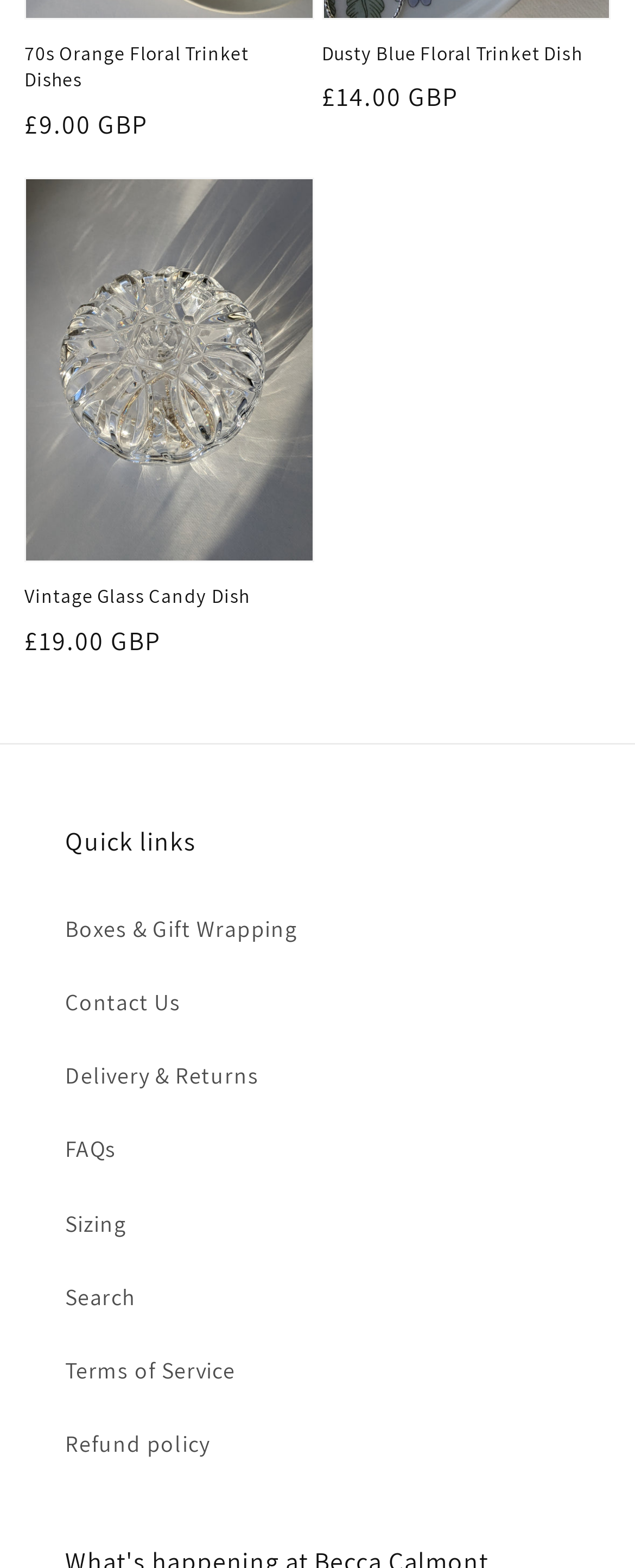Locate the bounding box coordinates of the element you need to click to accomplish the task described by this instruction: "view 70s Orange Floral Trinket Dishes".

[0.038, 0.026, 0.494, 0.06]